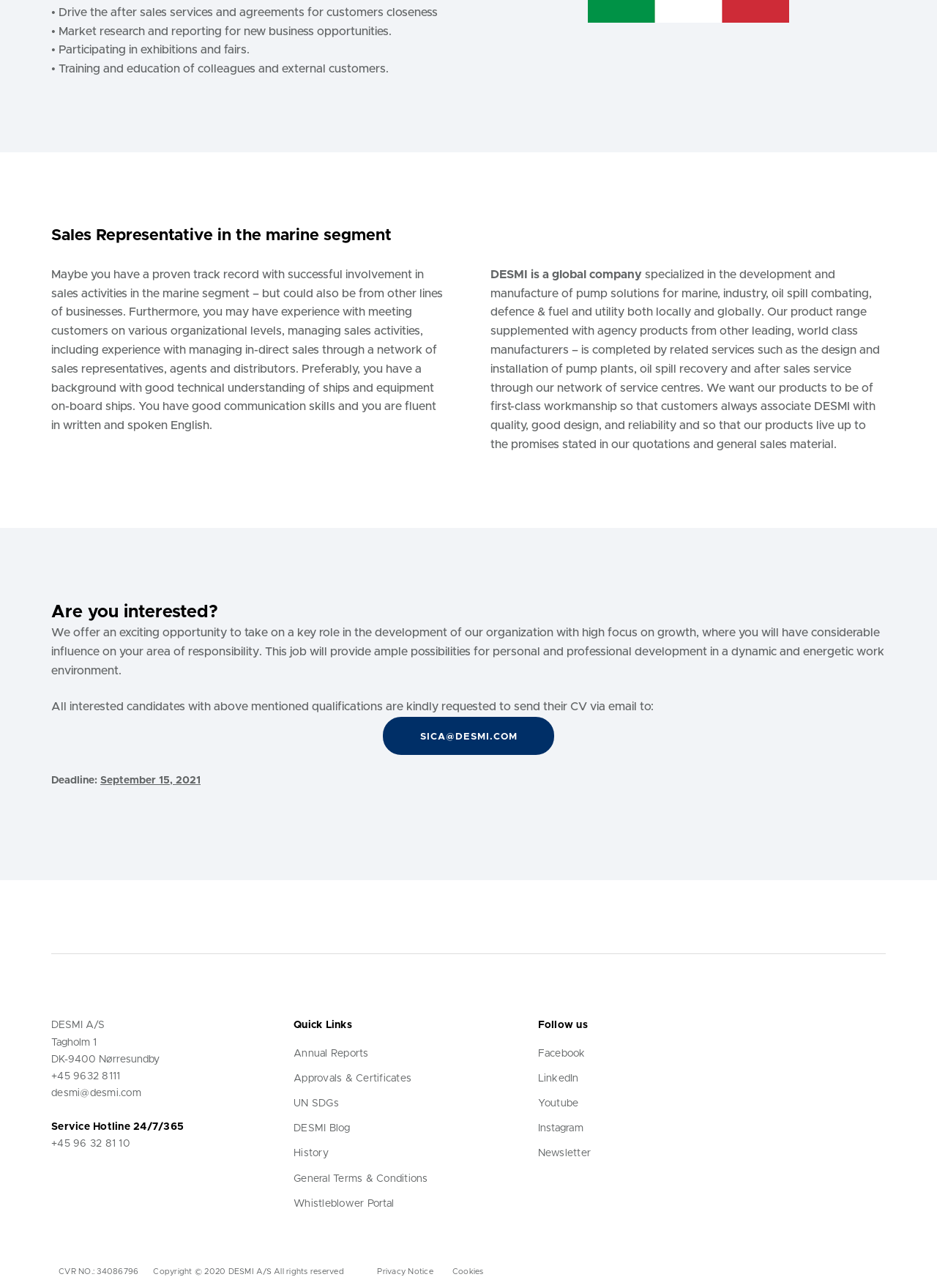Bounding box coordinates are given in the format (top-left x, top-left y, bottom-right x, bottom-right y). All values should be floating point numbers between 0 and 1. Provide the bounding box coordinate for the UI element described as: +45 96 32 81 10

[0.055, 0.884, 0.139, 0.892]